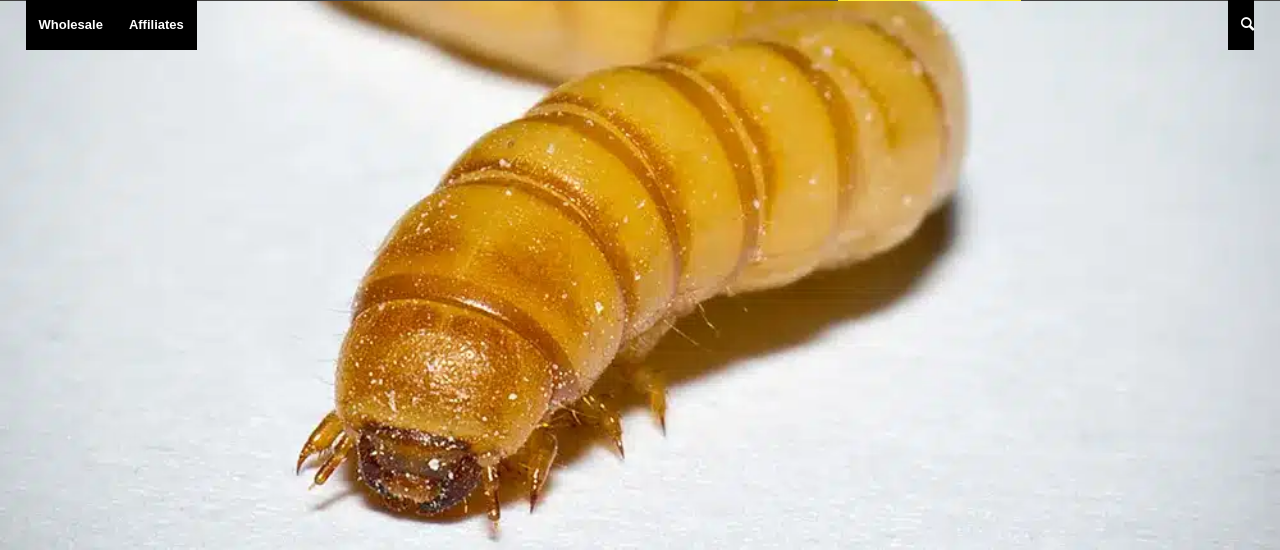Illustrate the image with a detailed caption.

The image showcases a close-up view of a live mealworm, highlighting its distinct golden-brown coloration and segmented body. The mealworm is displayed on a light-colored surface, enhancing its features, including its smooth texture and tiny legs. This particular image is part of a promotional section for live mealworms available for sale online, catering to reptile owners and enthusiasts. The web page emphasizes the quality and availability of these mealworms, which are a popular food source for many reptiles including geckos, chameleons, and ball pythons, making it an essential item for pet care and nourishment.